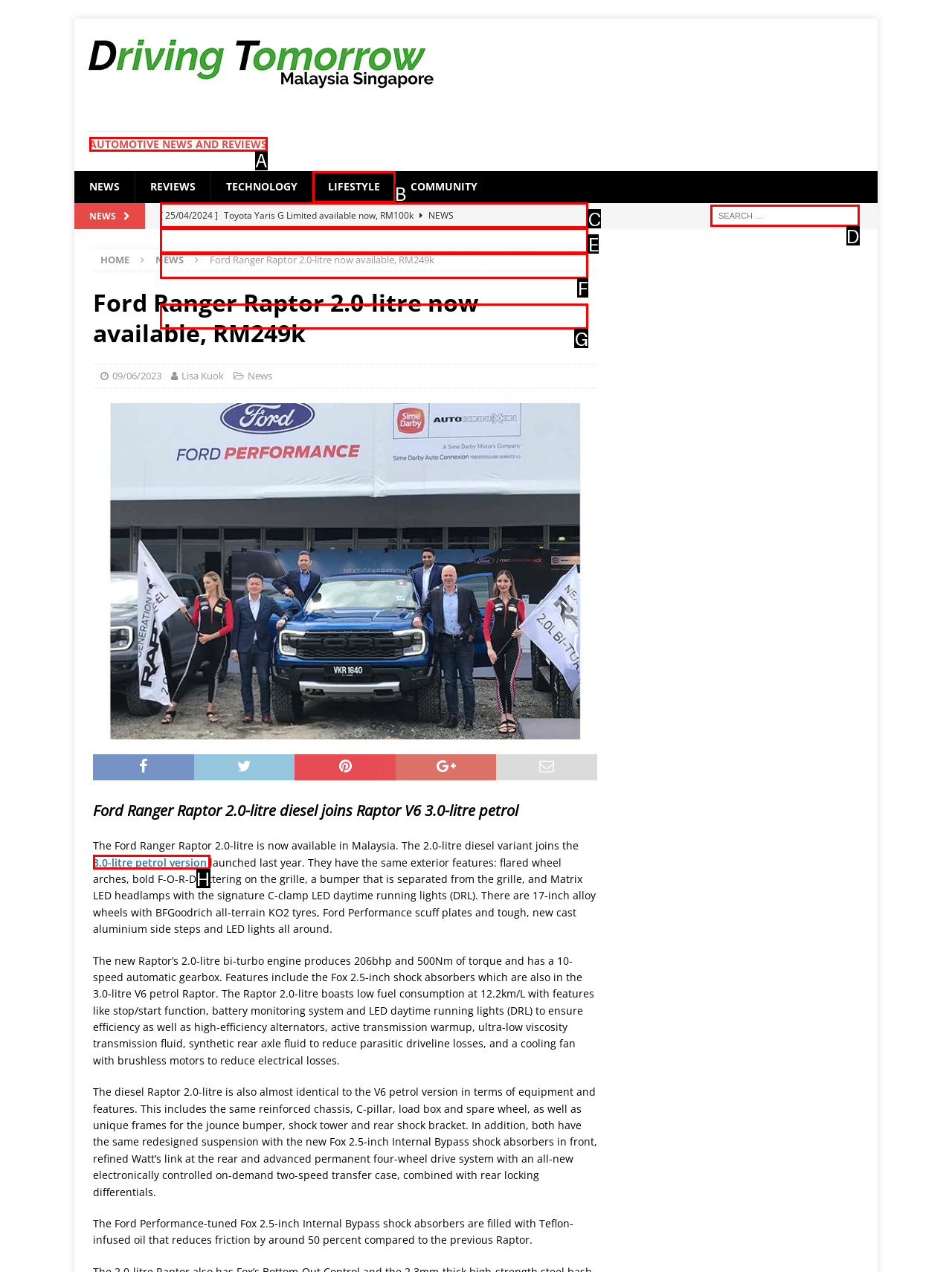Based on the element described as: Lifestyle
Find and respond with the letter of the correct UI element.

B